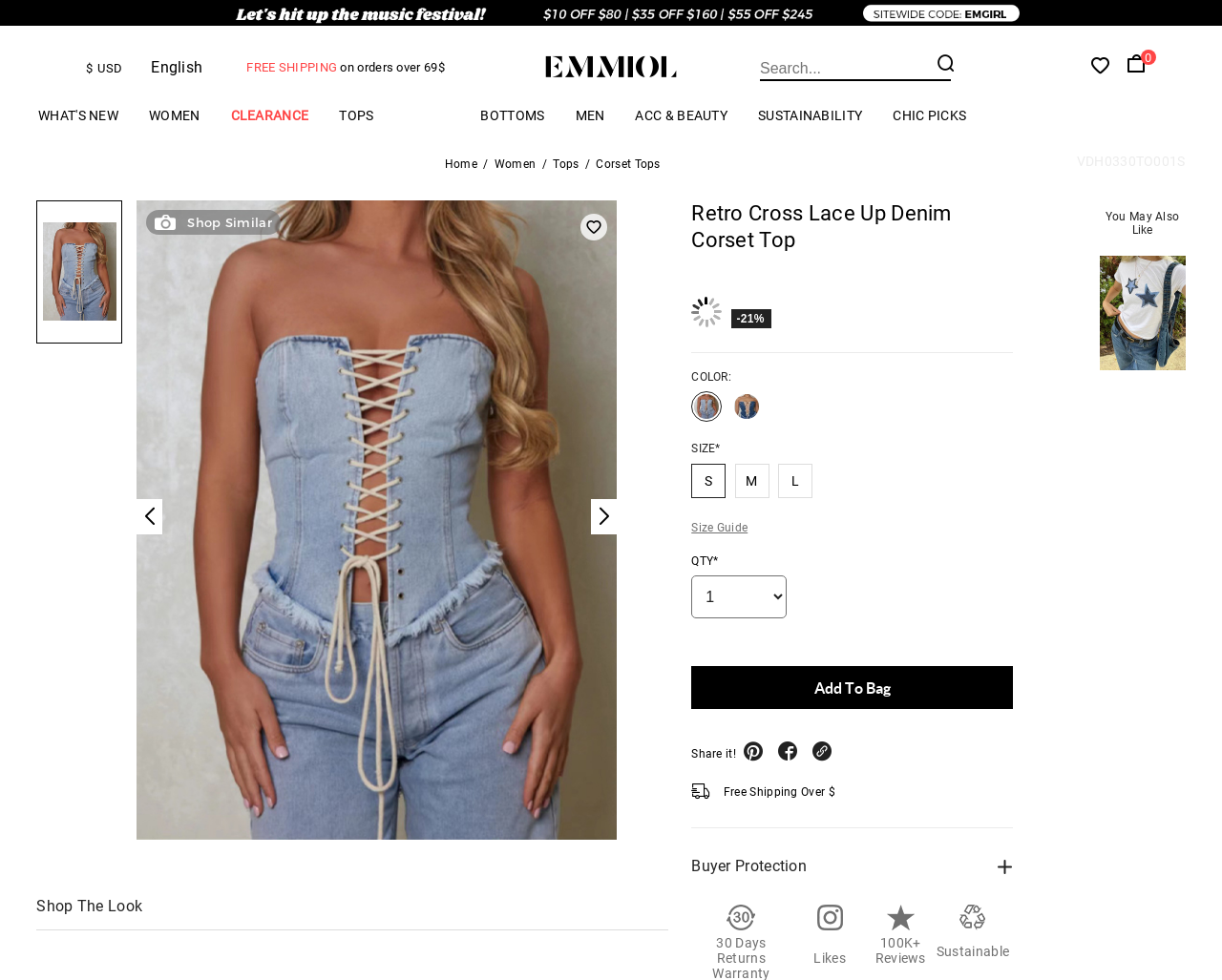Locate the bounding box coordinates of the clickable element to fulfill the following instruction: "Add to bag". Provide the coordinates as four float numbers between 0 and 1 in the format [left, top, right, bottom].

[0.566, 0.679, 0.829, 0.723]